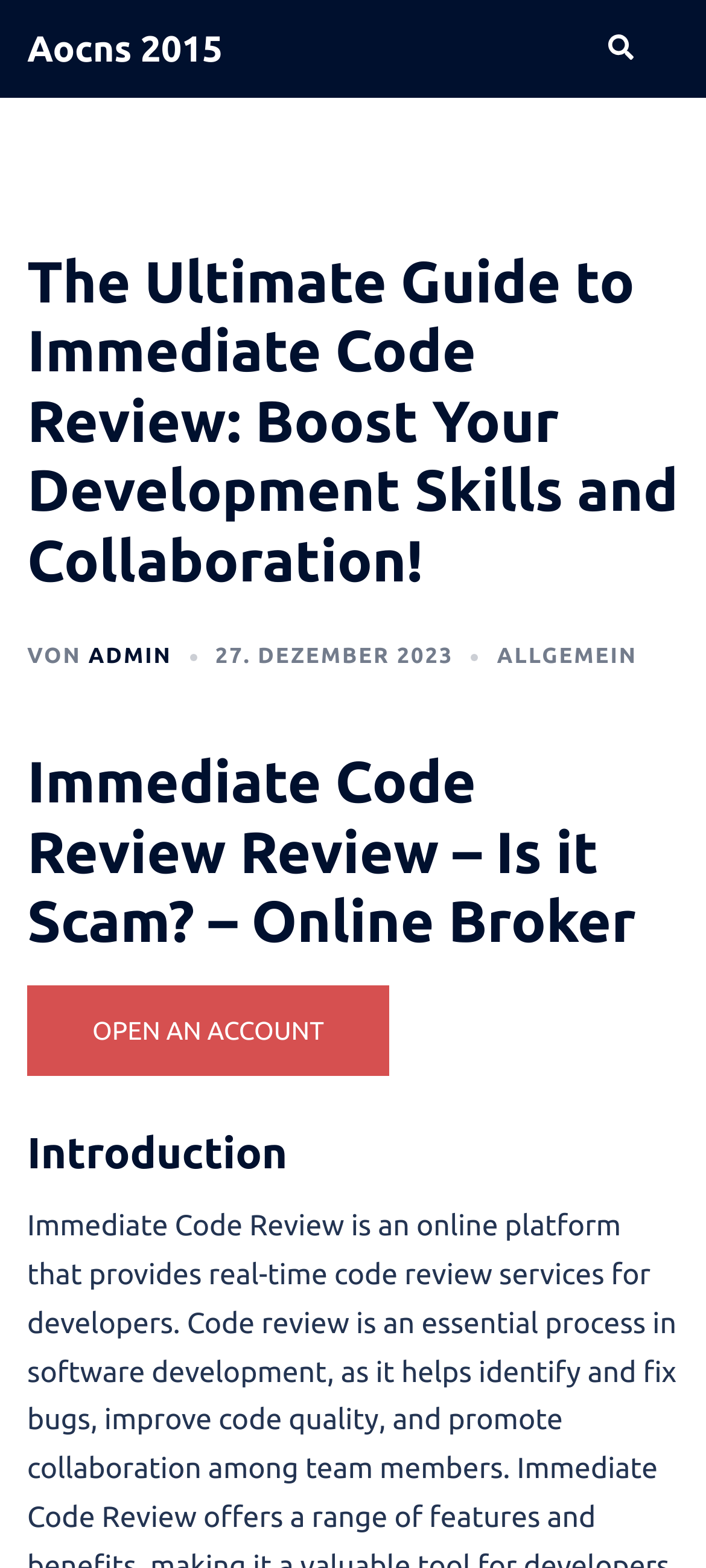How many headings are there on the page?
Answer the question with as much detail as possible.

I counted the number of headings on the page by looking at the elements with the 'heading' type, and found three headings: 'The Ultimate Guide to Immediate Code Review: Boost Your Development Skills and Collaboration!', 'Immediate Code Review Review – Is it Scam? – Online Broker', and 'Introduction'.